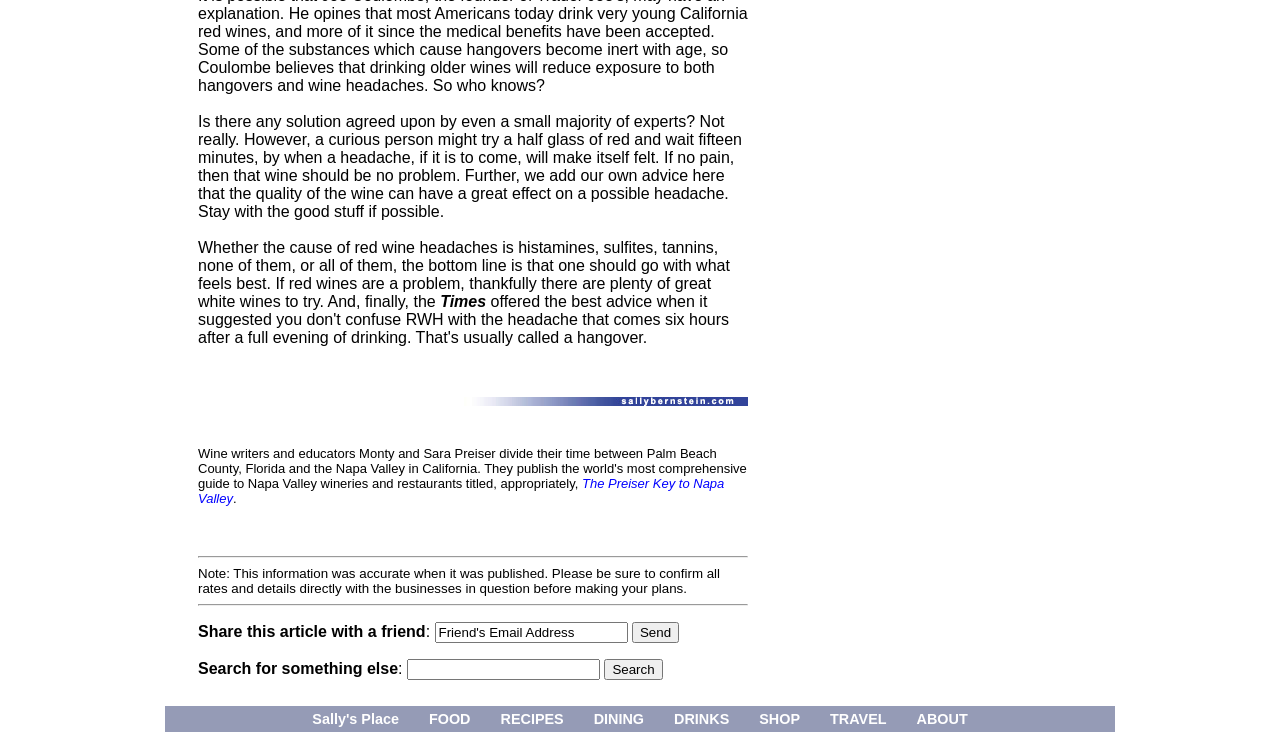Locate the bounding box coordinates of the area you need to click to fulfill this instruction: 'Search for something else'. The coordinates must be in the form of four float numbers ranging from 0 to 1: [left, top, right, bottom].

[0.318, 0.883, 0.469, 0.912]